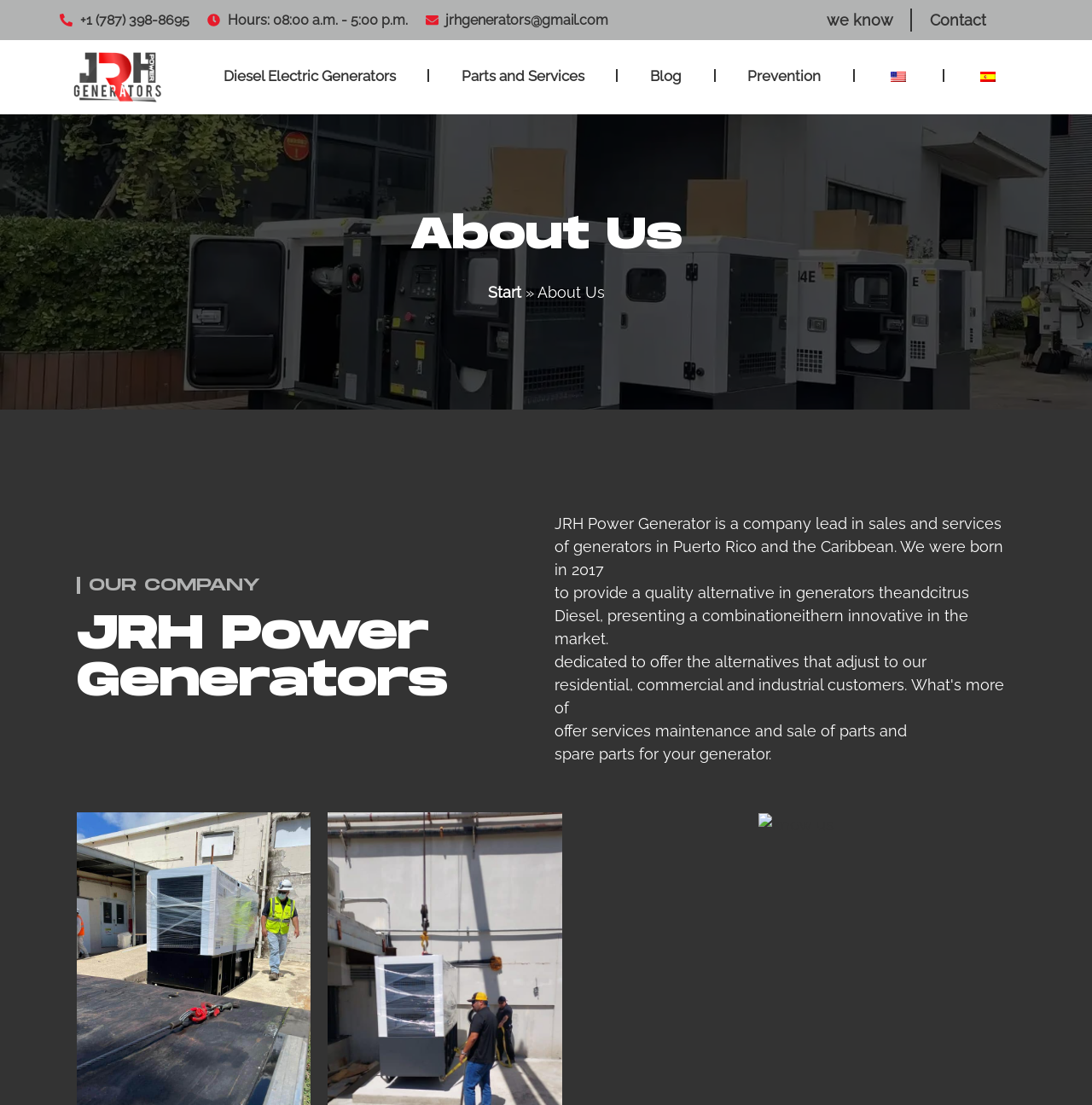Locate the bounding box coordinates of the clickable area to execute the instruction: "Click the JRH Power Generator logo". Provide the coordinates as four float numbers between 0 and 1, represented as [left, top, right, bottom].

[0.062, 0.042, 0.152, 0.095]